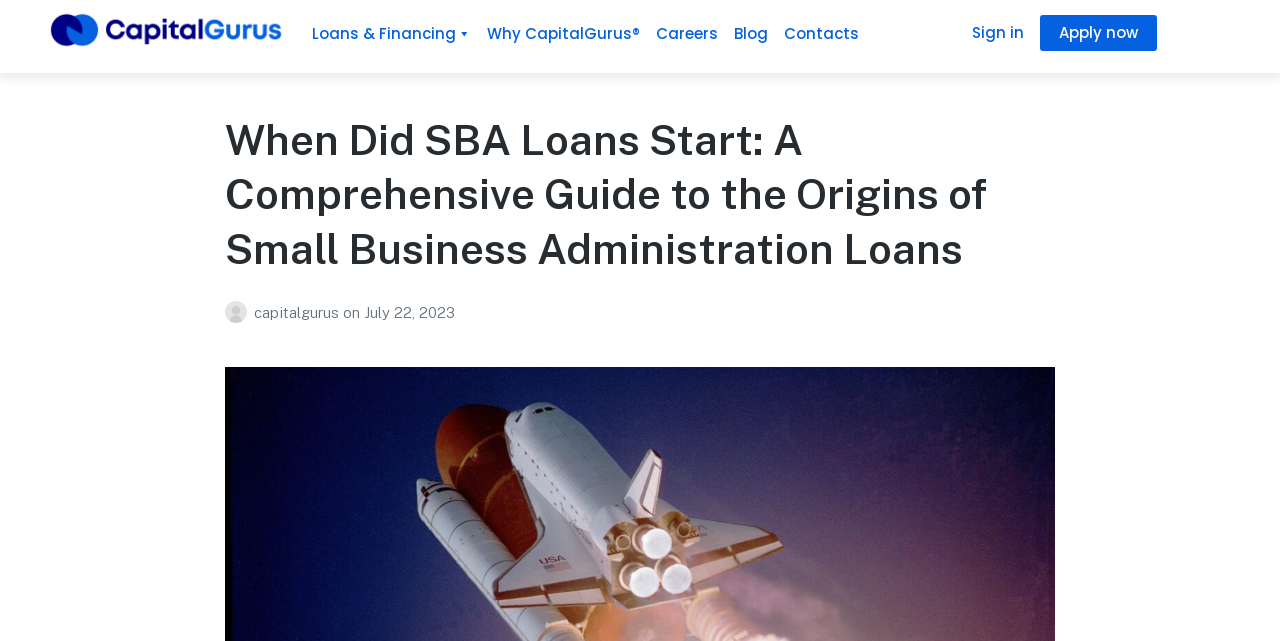Identify the bounding box coordinates for the region of the element that should be clicked to carry out the instruction: "Call the phone number 1 (305) 267-2000". The bounding box coordinates should be four float numbers between 0 and 1, i.e., [left, top, right, bottom].

None